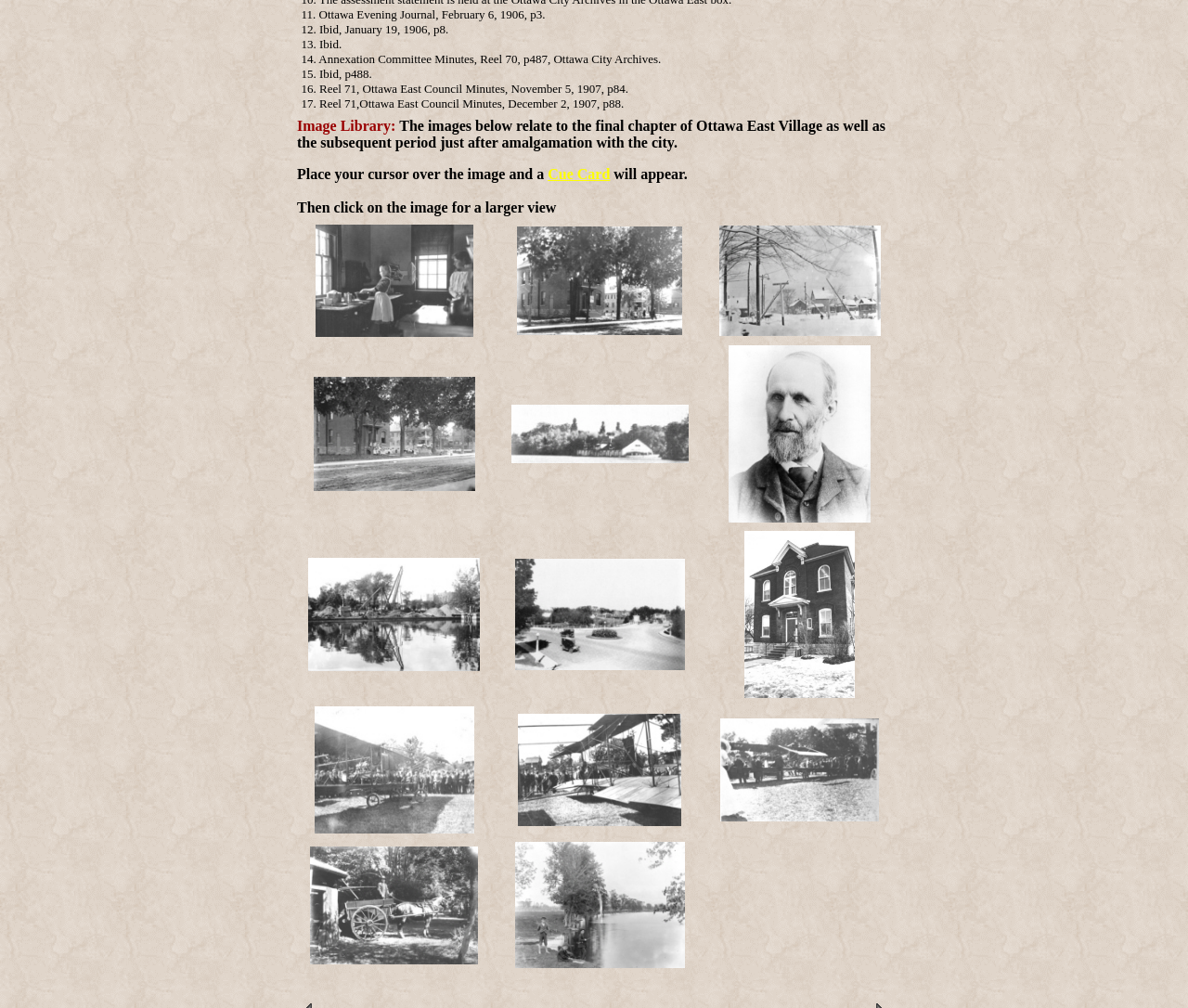Please locate the bounding box coordinates of the element's region that needs to be clicked to follow the instruction: "Search Bulletins". The bounding box coordinates should be provided as four float numbers between 0 and 1, i.e., [left, top, right, bottom].

None